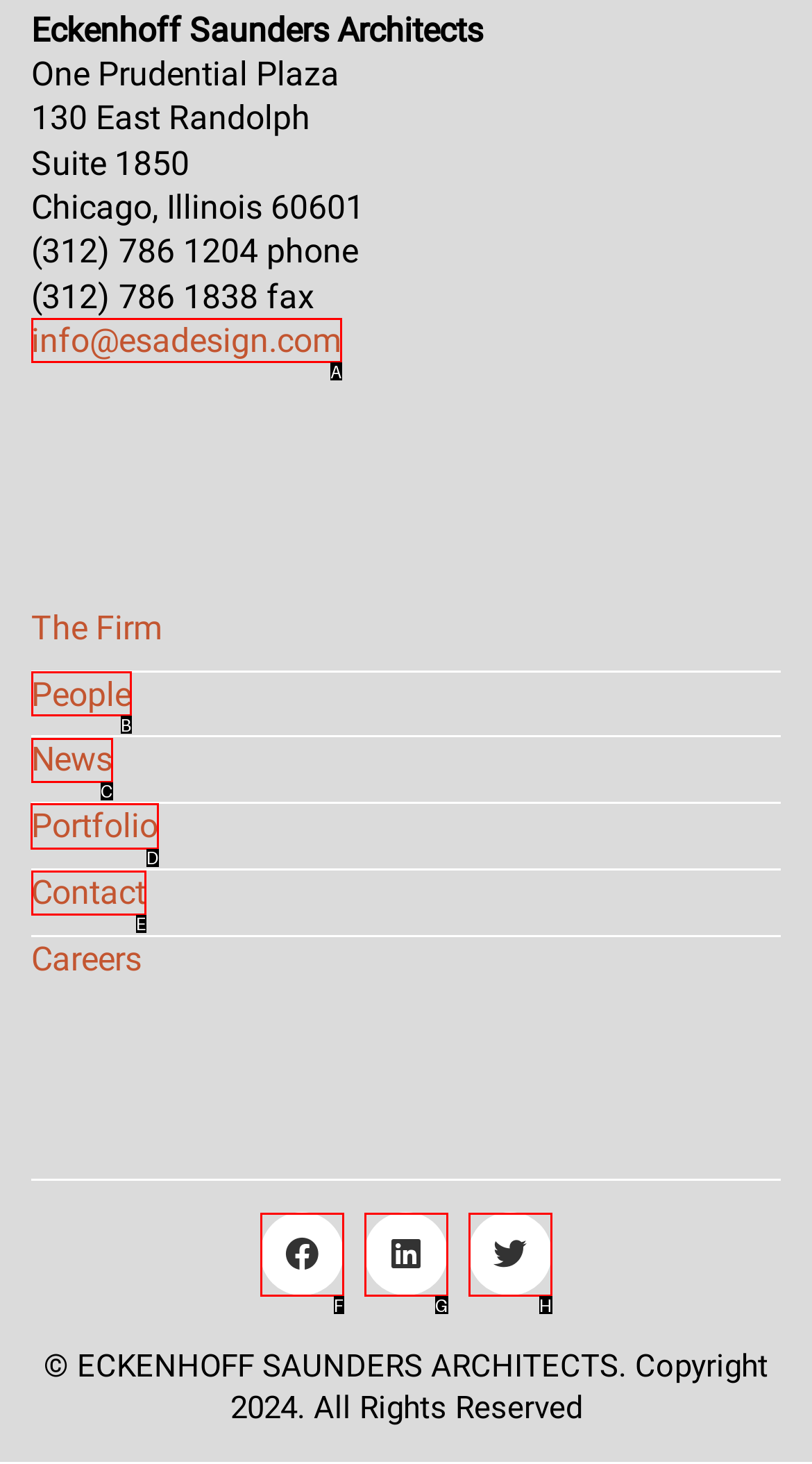Identify the letter of the option that should be selected to accomplish the following task: view the firm's portfolio. Provide the letter directly.

D